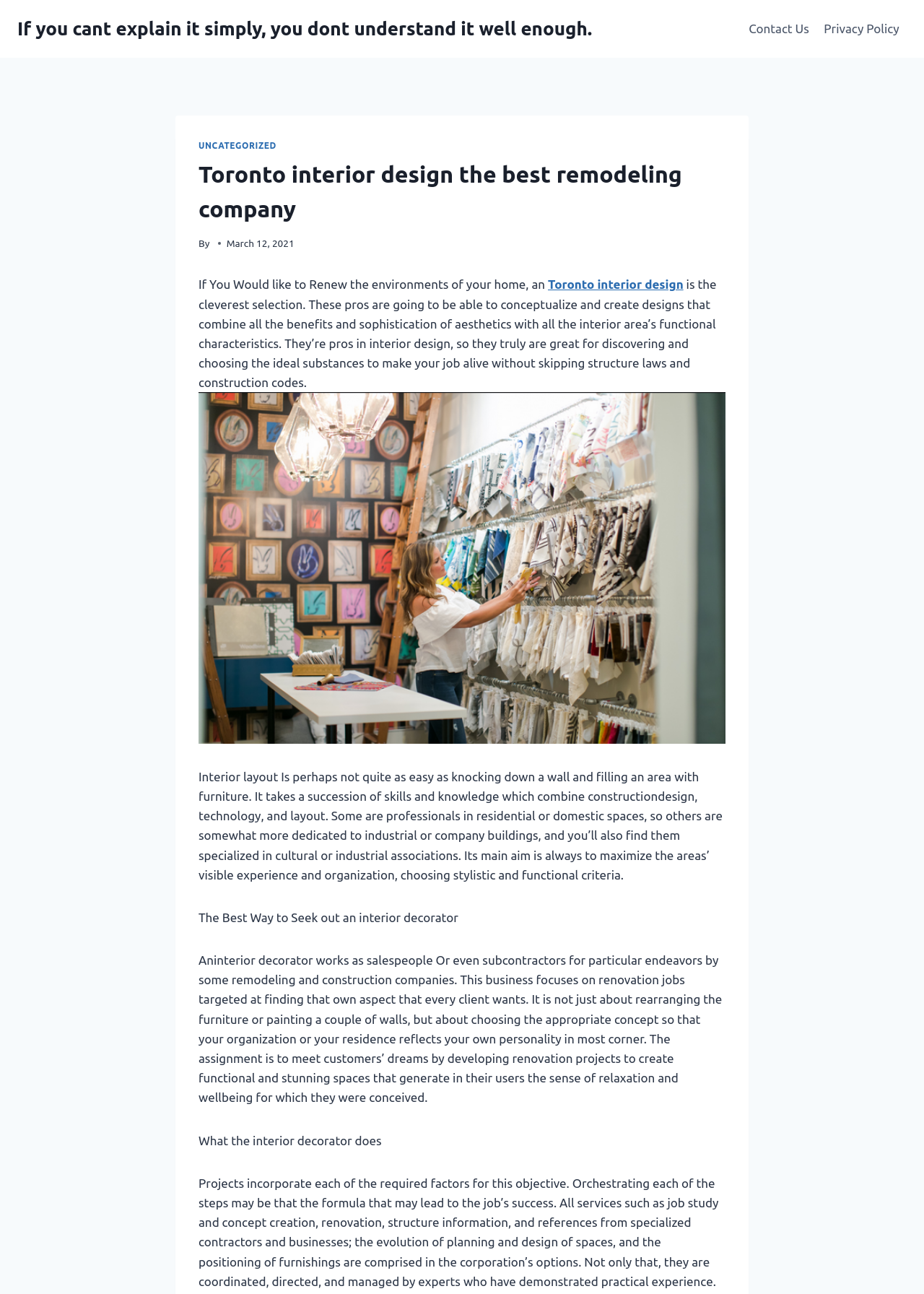Please look at the image and answer the question with a detailed explanation: What is the company's primary focus?

Based on the webpage content, it is clear that the company's primary focus is on interior design and remodeling. The text describes the company's expertise in creating functional and stunning spaces that reflect the client's personality.